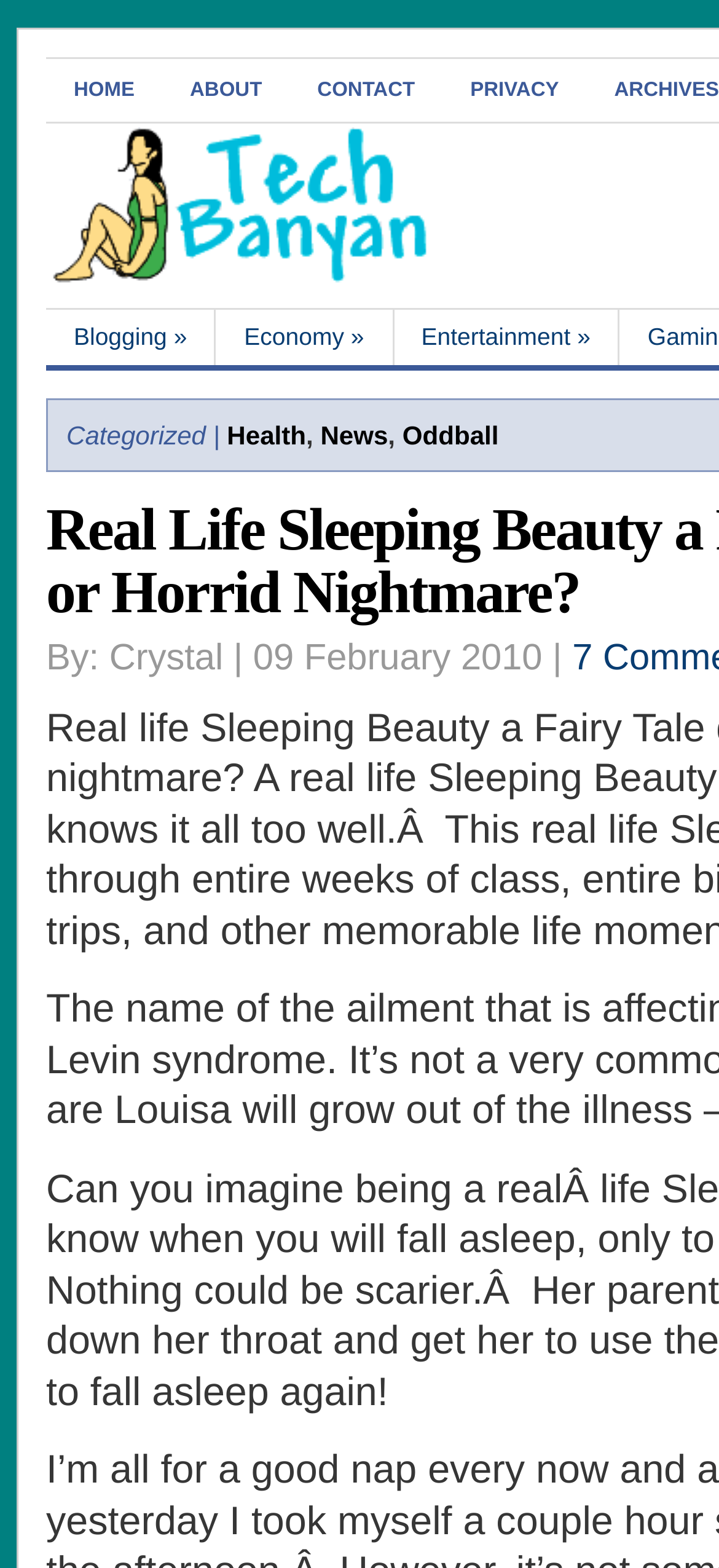Based on the element description: "Oddball", identify the UI element and provide its bounding box coordinates. Use four float numbers between 0 and 1, [left, top, right, bottom].

[0.56, 0.268, 0.694, 0.287]